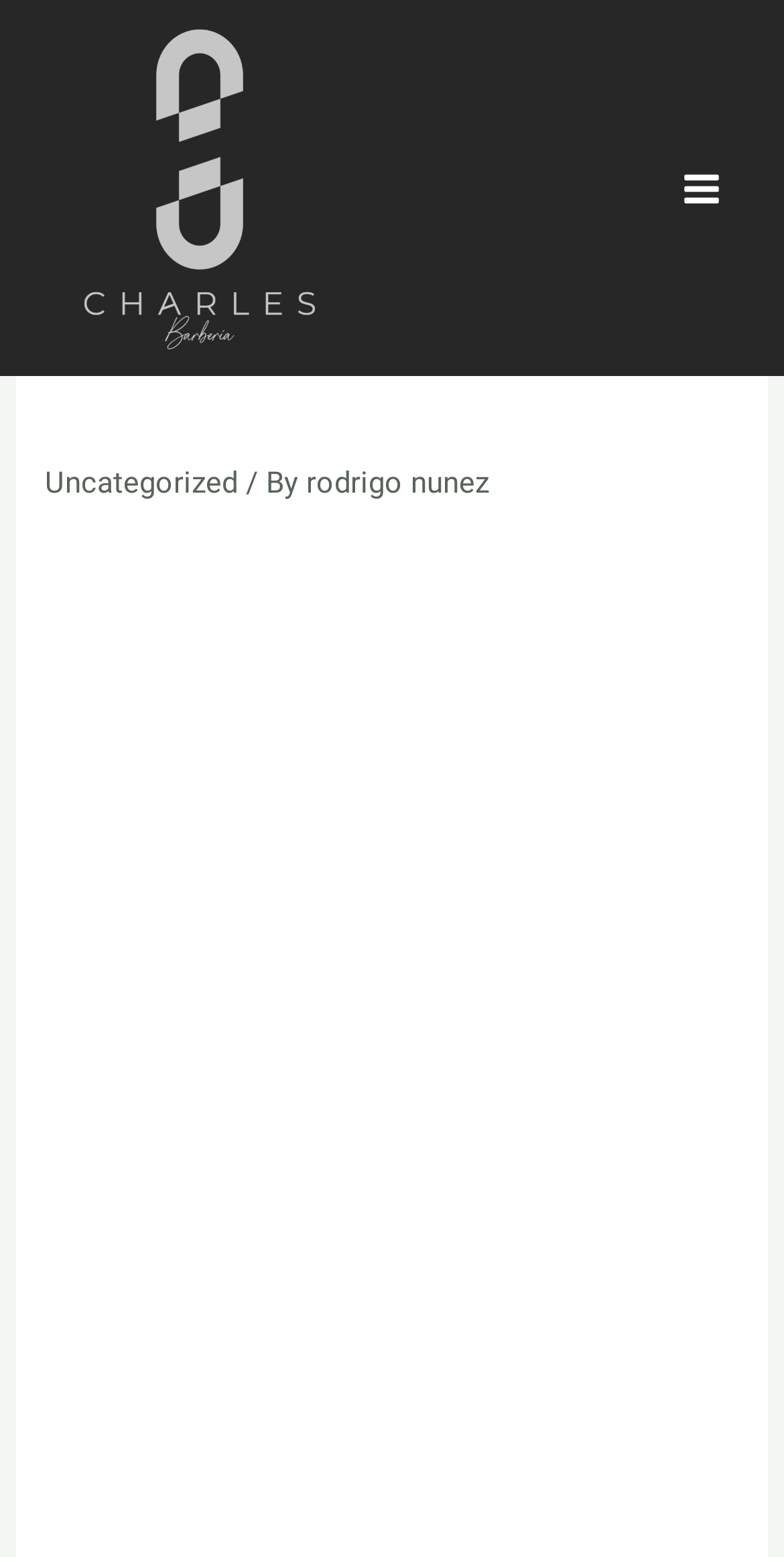Identify the bounding box coordinates of the HTML element based on this description: "Uncategorized".

[0.058, 0.298, 0.304, 0.321]